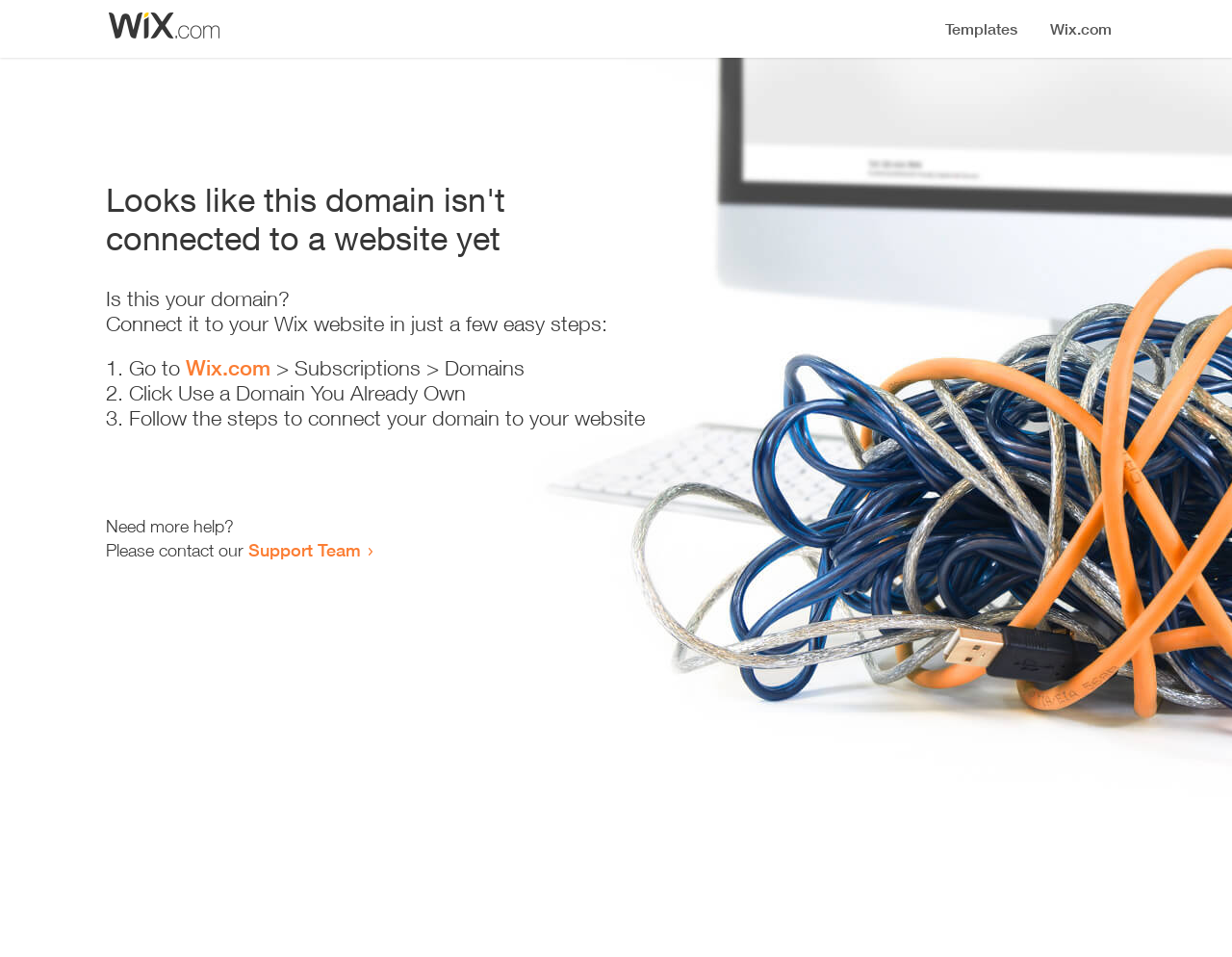Locate and provide the bounding box coordinates for the HTML element that matches this description: "Wix.com".

[0.151, 0.371, 0.22, 0.397]